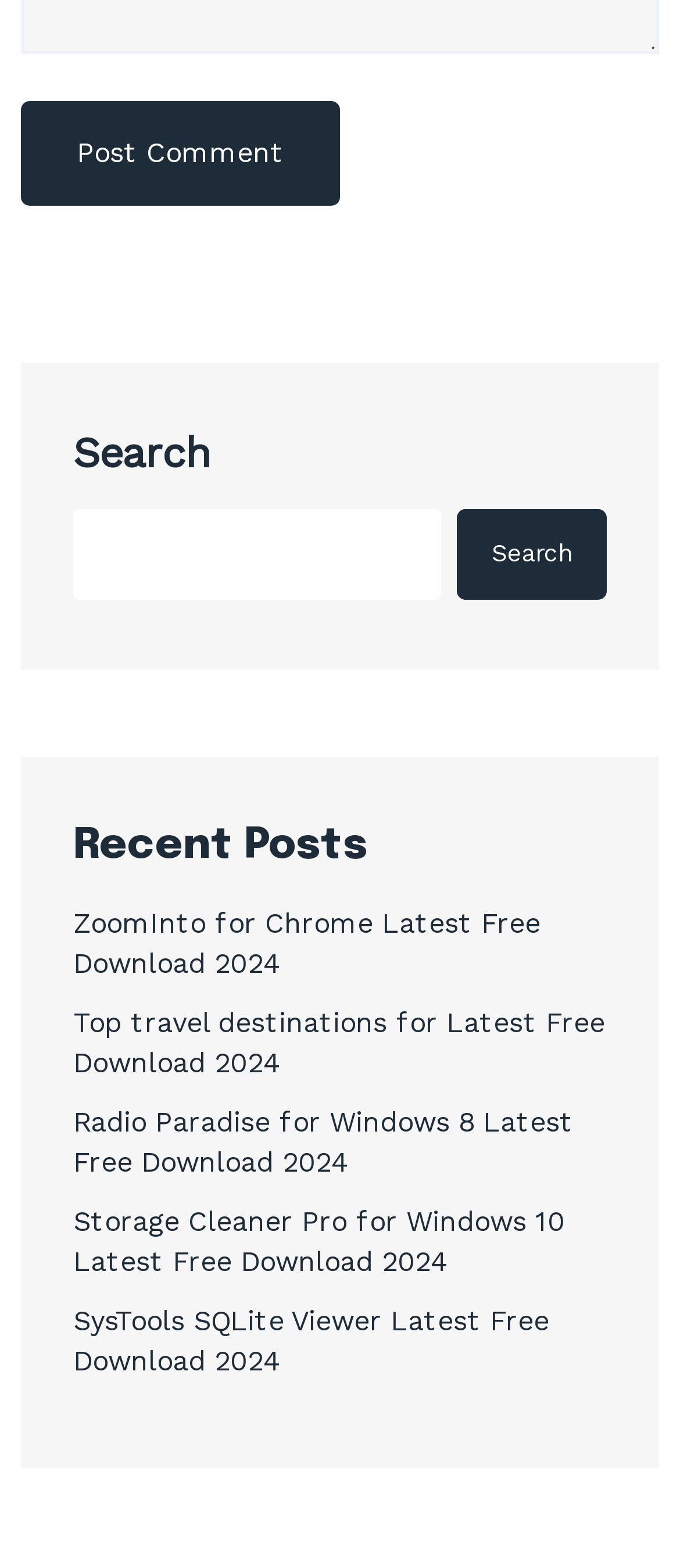Locate the bounding box coordinates of the clickable part needed for the task: "Click on the 'Post Comment' button".

[0.031, 0.064, 0.5, 0.131]